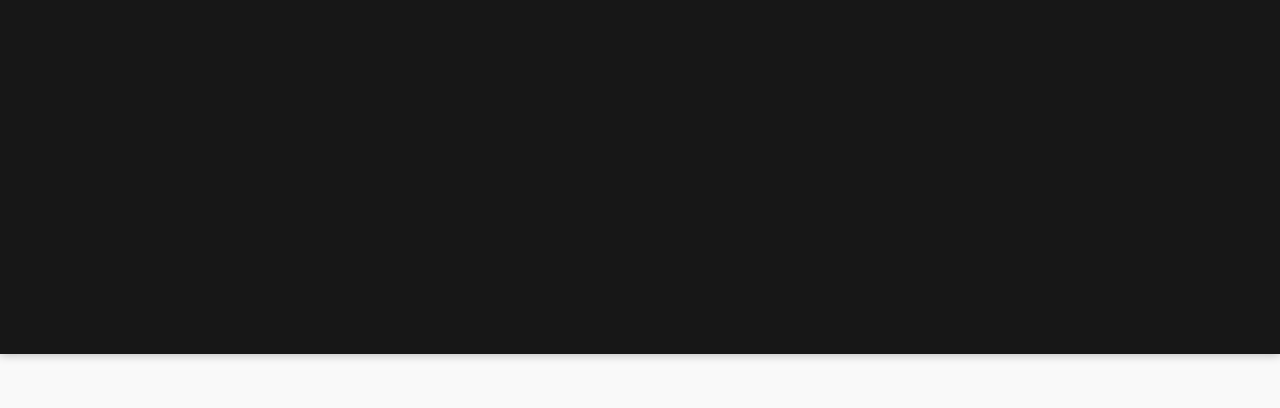What is the name of the company that designed the dental website?
Examine the image and give a concise answer in one word or a short phrase.

Roadside Dental Marketing